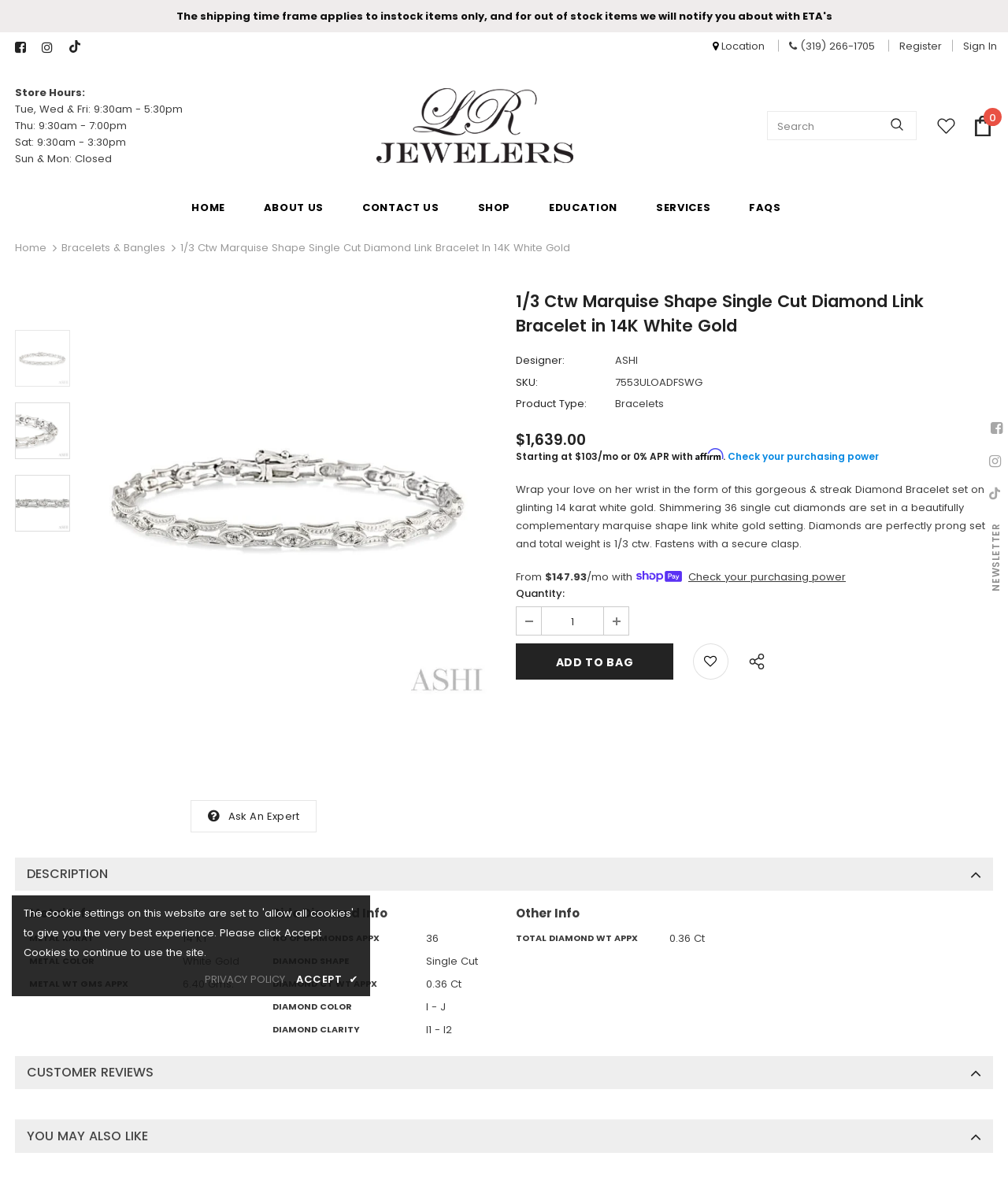Locate the bounding box coordinates of the element's region that should be clicked to carry out the following instruction: "Check the product description". The coordinates need to be four float numbers between 0 and 1, i.e., [left, top, right, bottom].

[0.015, 0.716, 0.985, 0.744]